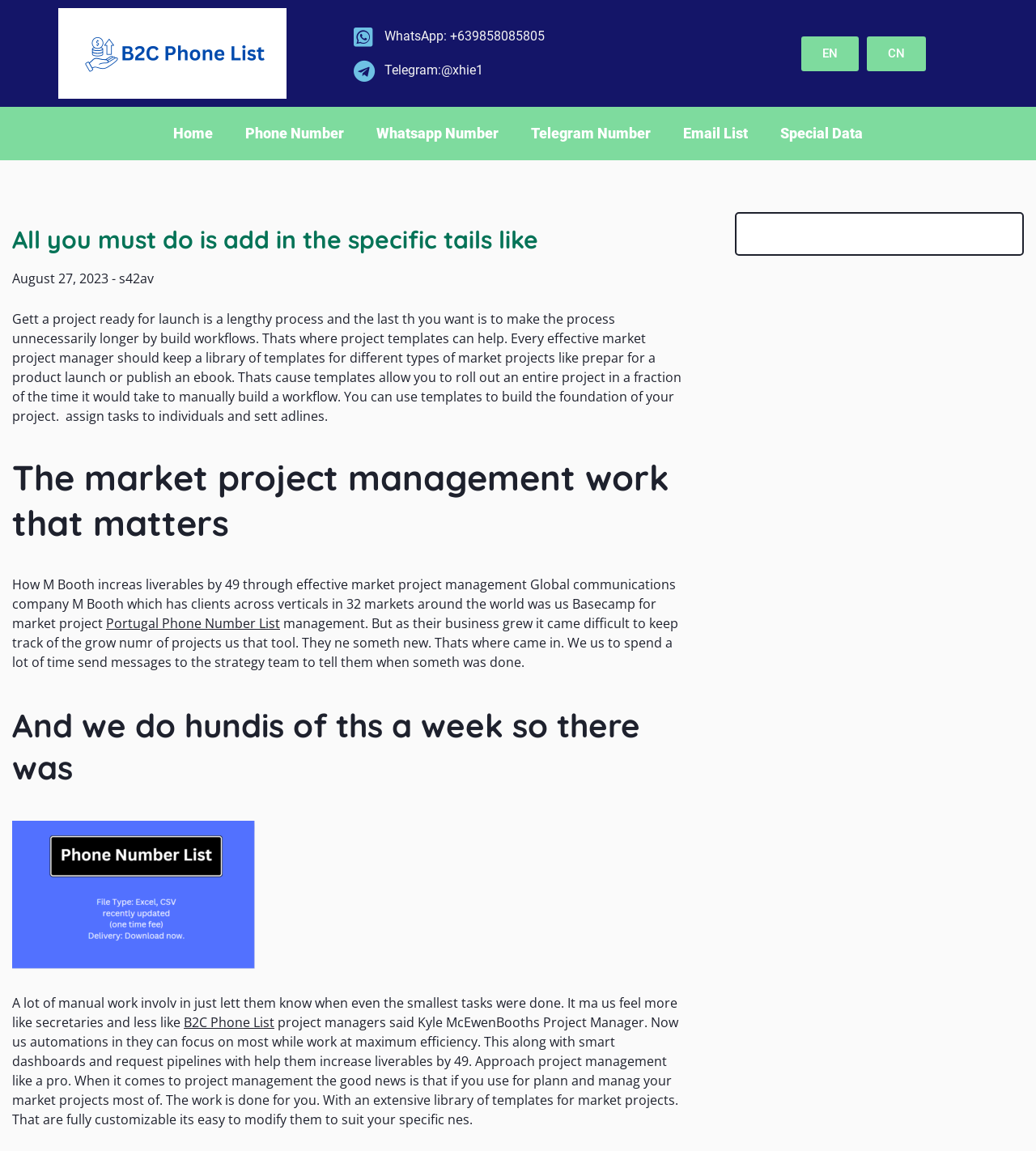What is the increase in liverables achieved by M Booth?
Using the information from the image, answer the question thoroughly.

According to the webpage, M Booth was able to increase liverables by 49 through effective market project management using the tool mentioned.